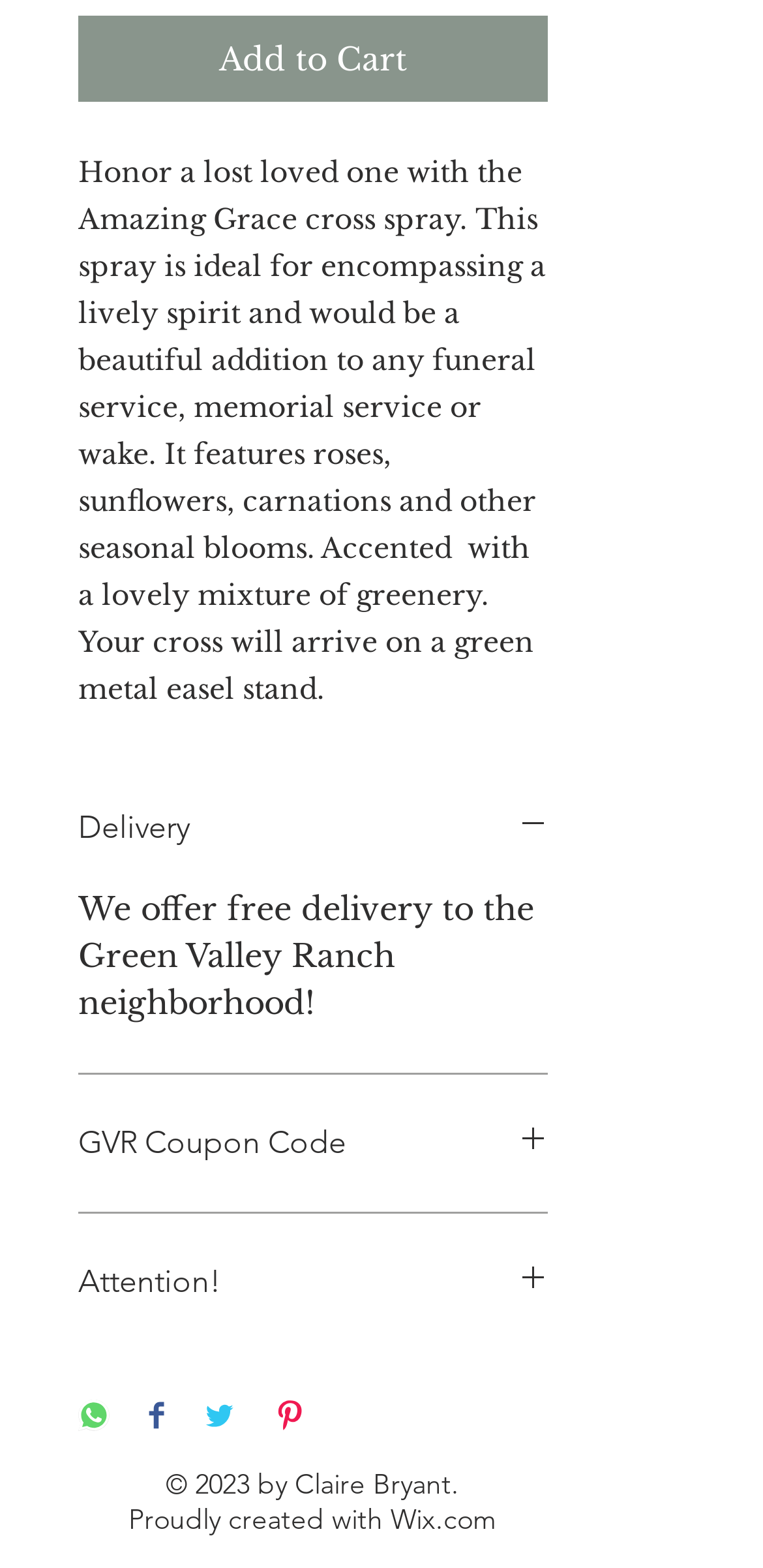Determine the bounding box coordinates of the clickable element to complete this instruction: "Add the product to cart". Provide the coordinates in the format of four float numbers between 0 and 1, [left, top, right, bottom].

[0.103, 0.01, 0.718, 0.065]